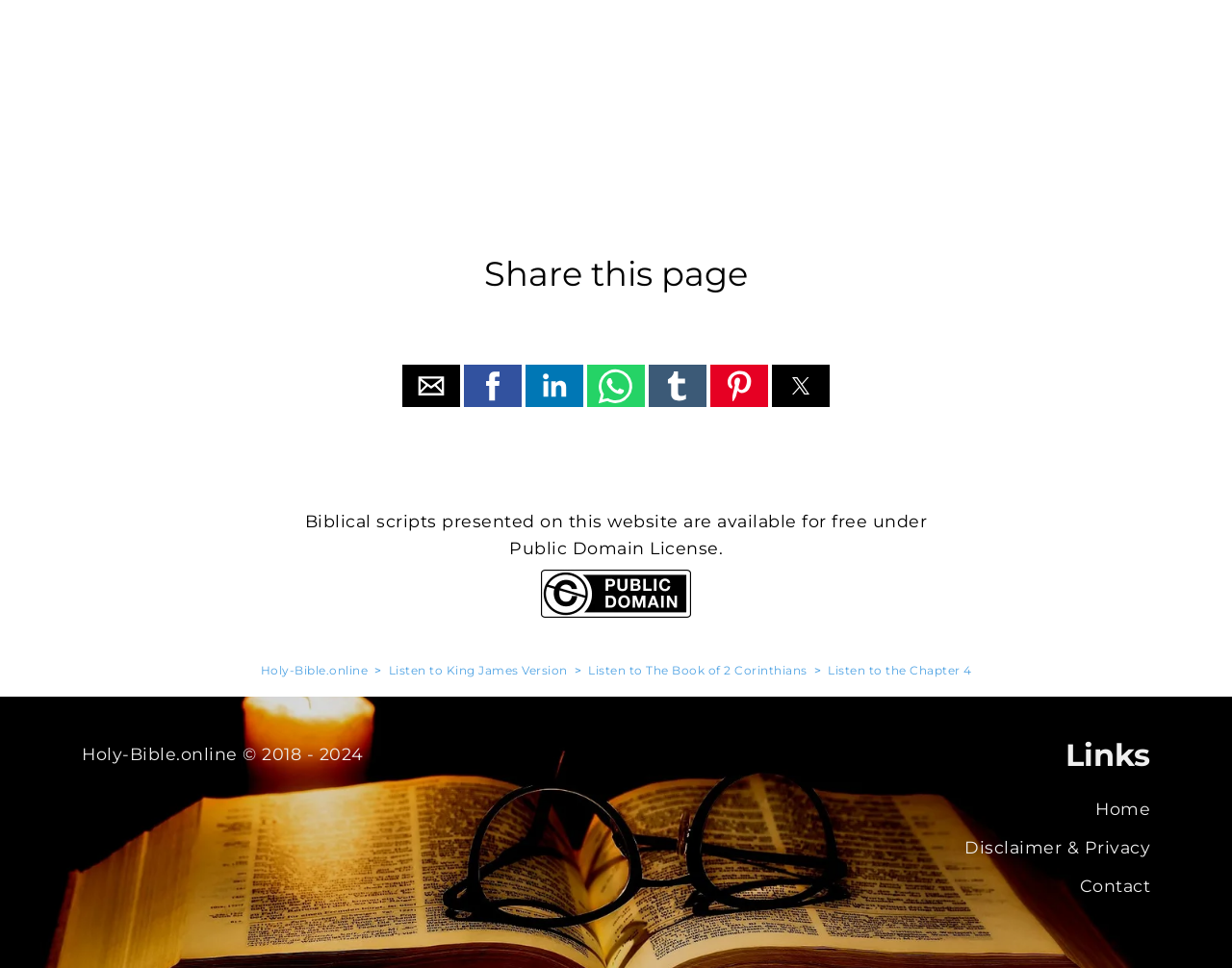Identify the bounding box coordinates of the element that should be clicked to fulfill this task: "Listen to the King James Version". The coordinates should be provided as four float numbers between 0 and 1, i.e., [left, top, right, bottom].

[0.315, 0.685, 0.461, 0.7]